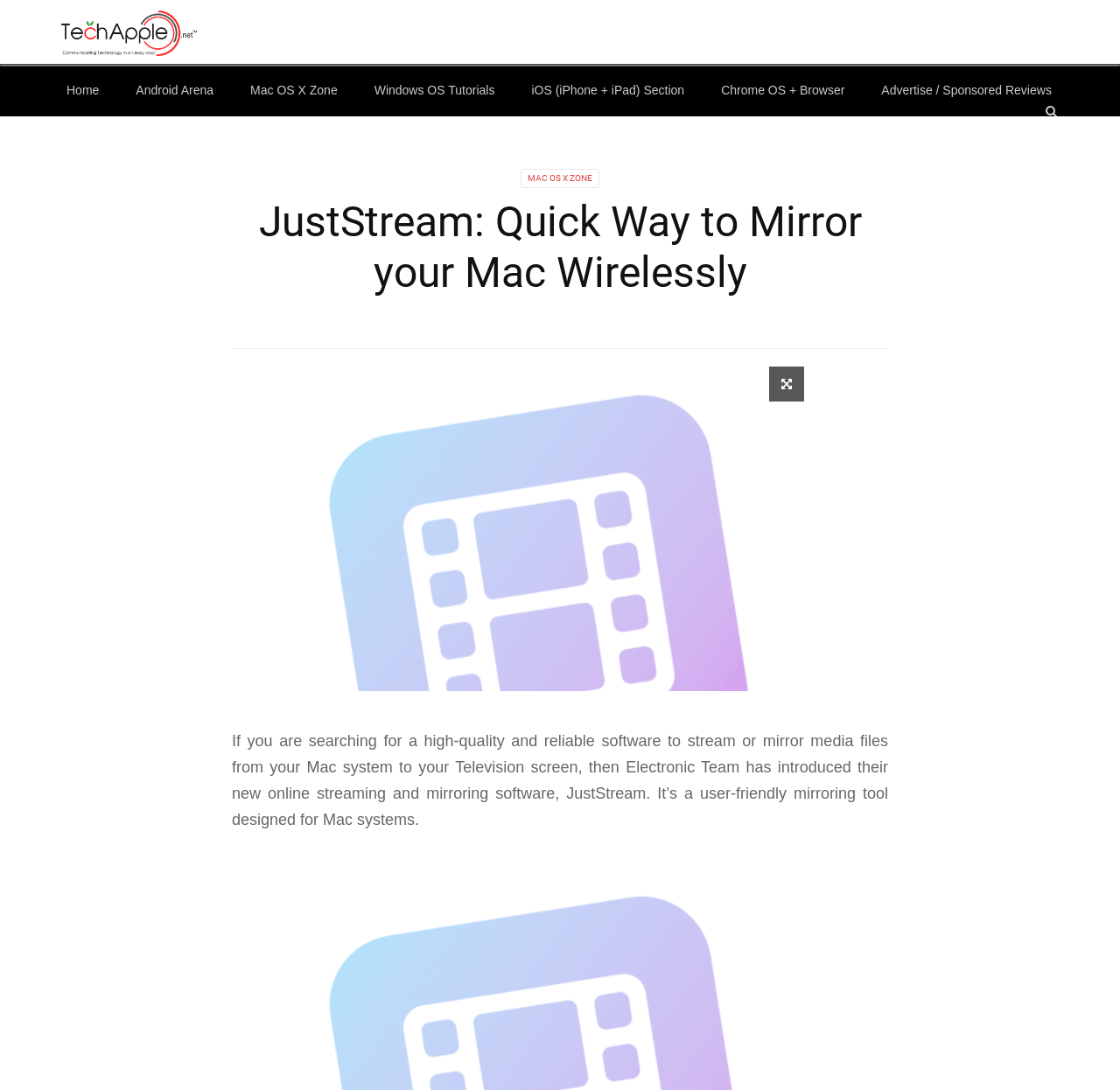Give a one-word or phrase response to the following question: What is the purpose of JustStream software?

To stream or mirror media files